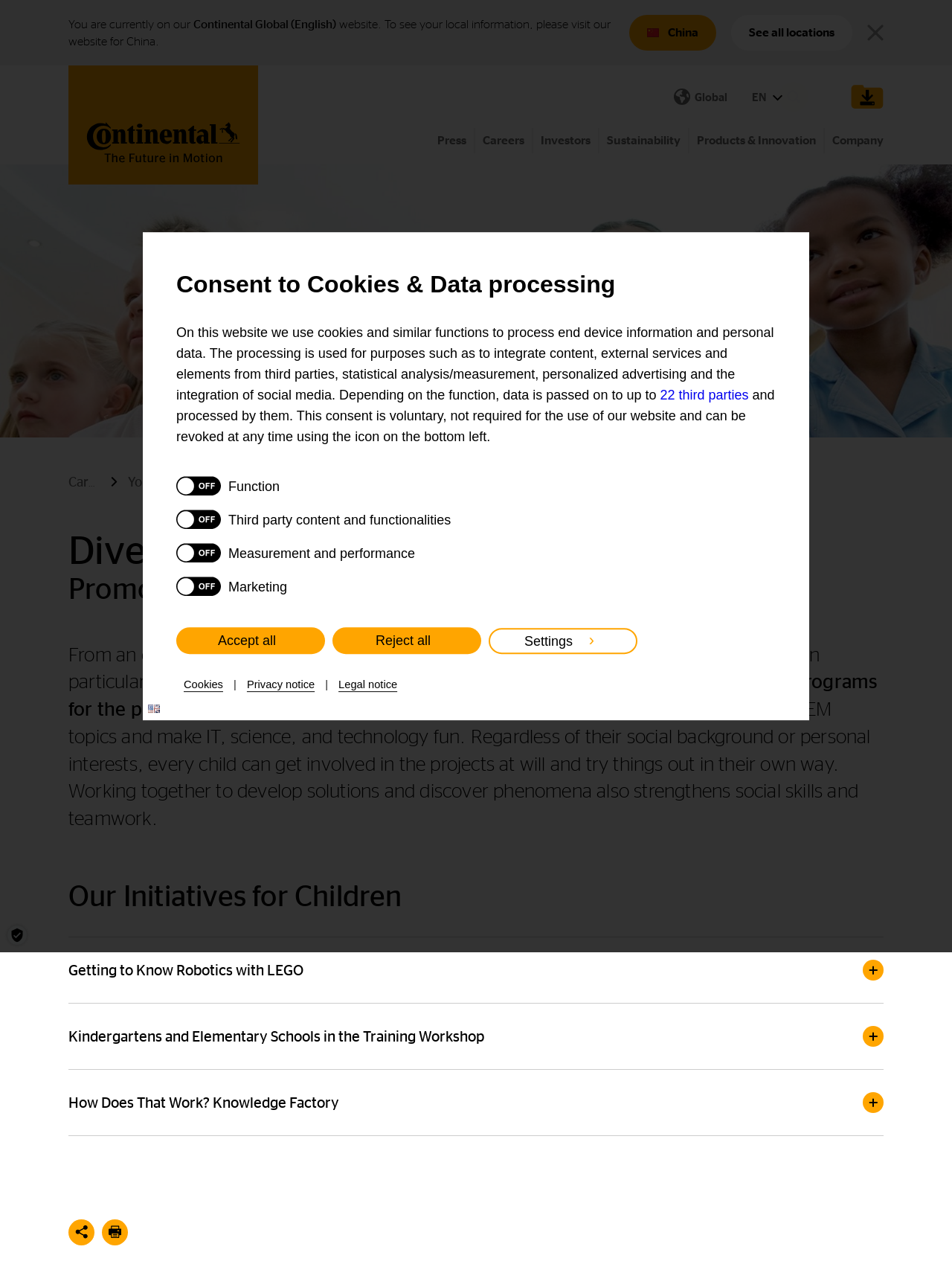Can you specify the bounding box coordinates for the region that should be clicked to fulfill this instruction: "Search for something".

[0.562, 0.062, 0.875, 0.091]